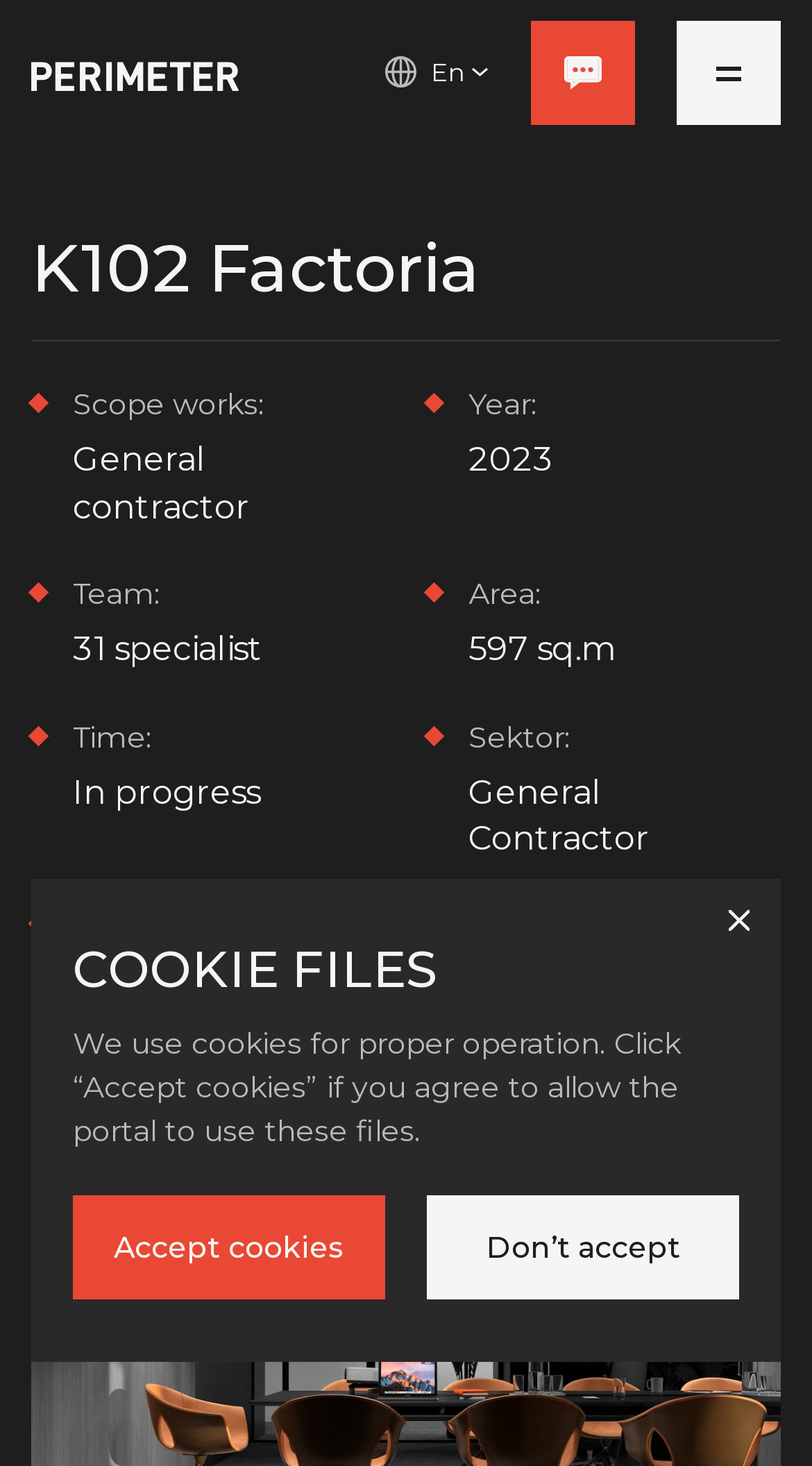What is the status of the project?
Examine the screenshot and reply with a single word or phrase.

Construction